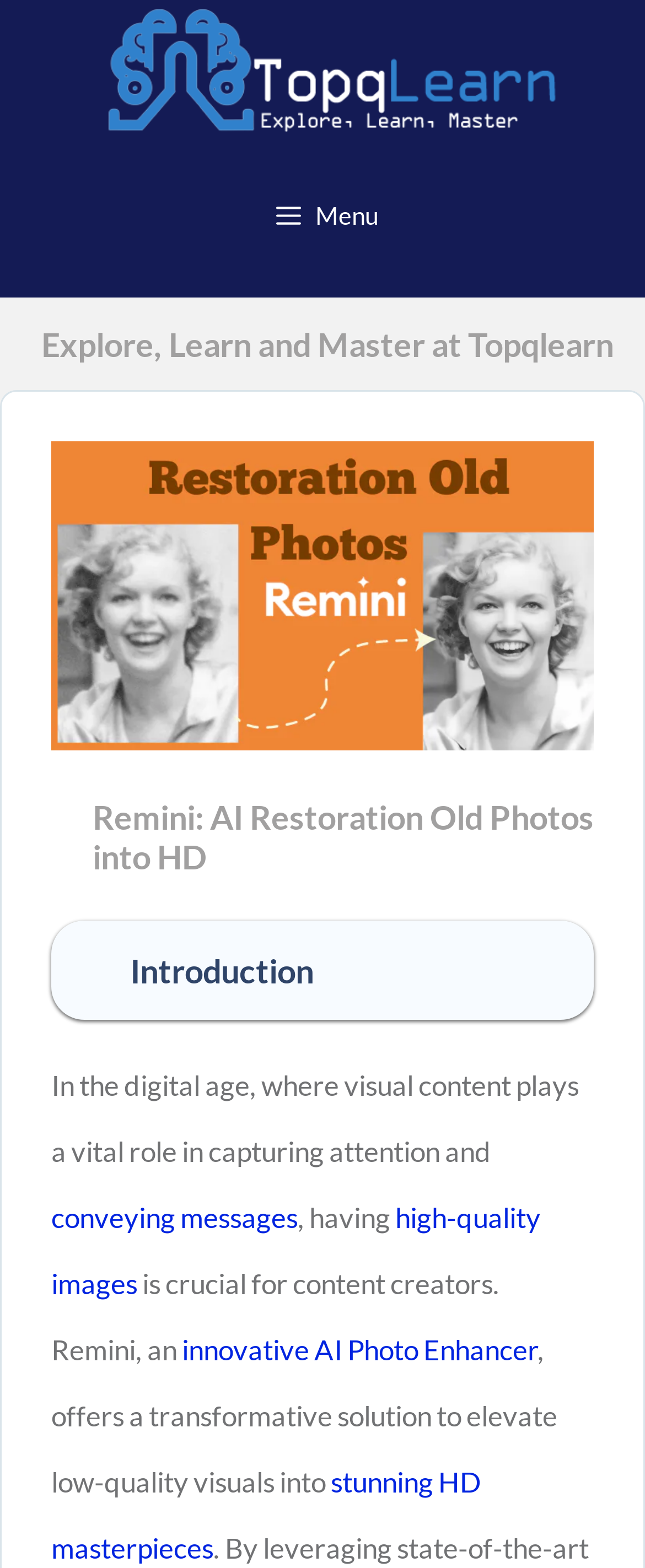What is the title or heading displayed on the webpage?

Explore, Learn and Master at Topqlearn